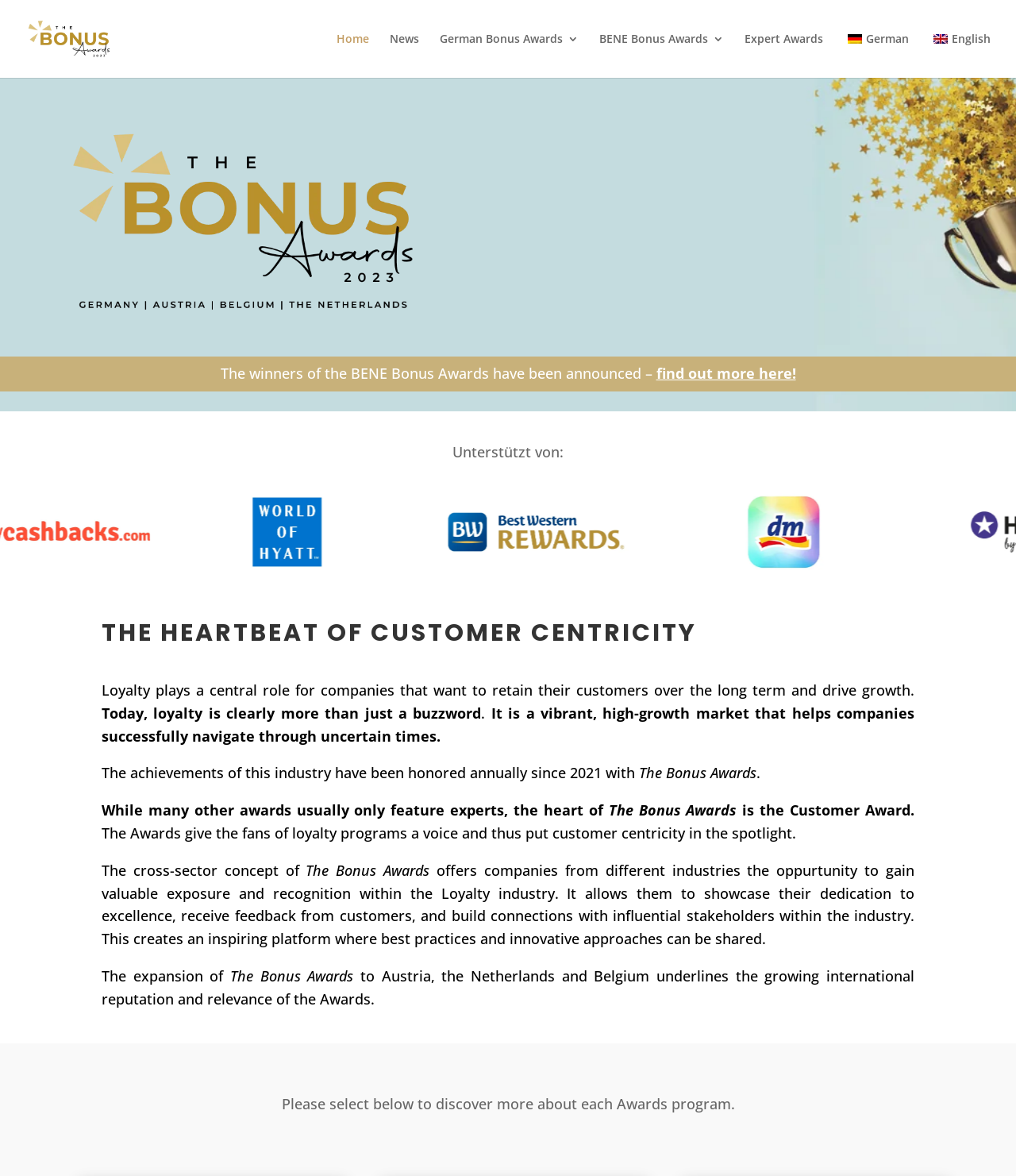What is the purpose of the Bonus Awards?
Using the information from the image, give a concise answer in one word or a short phrase.

To honor loyalty programs